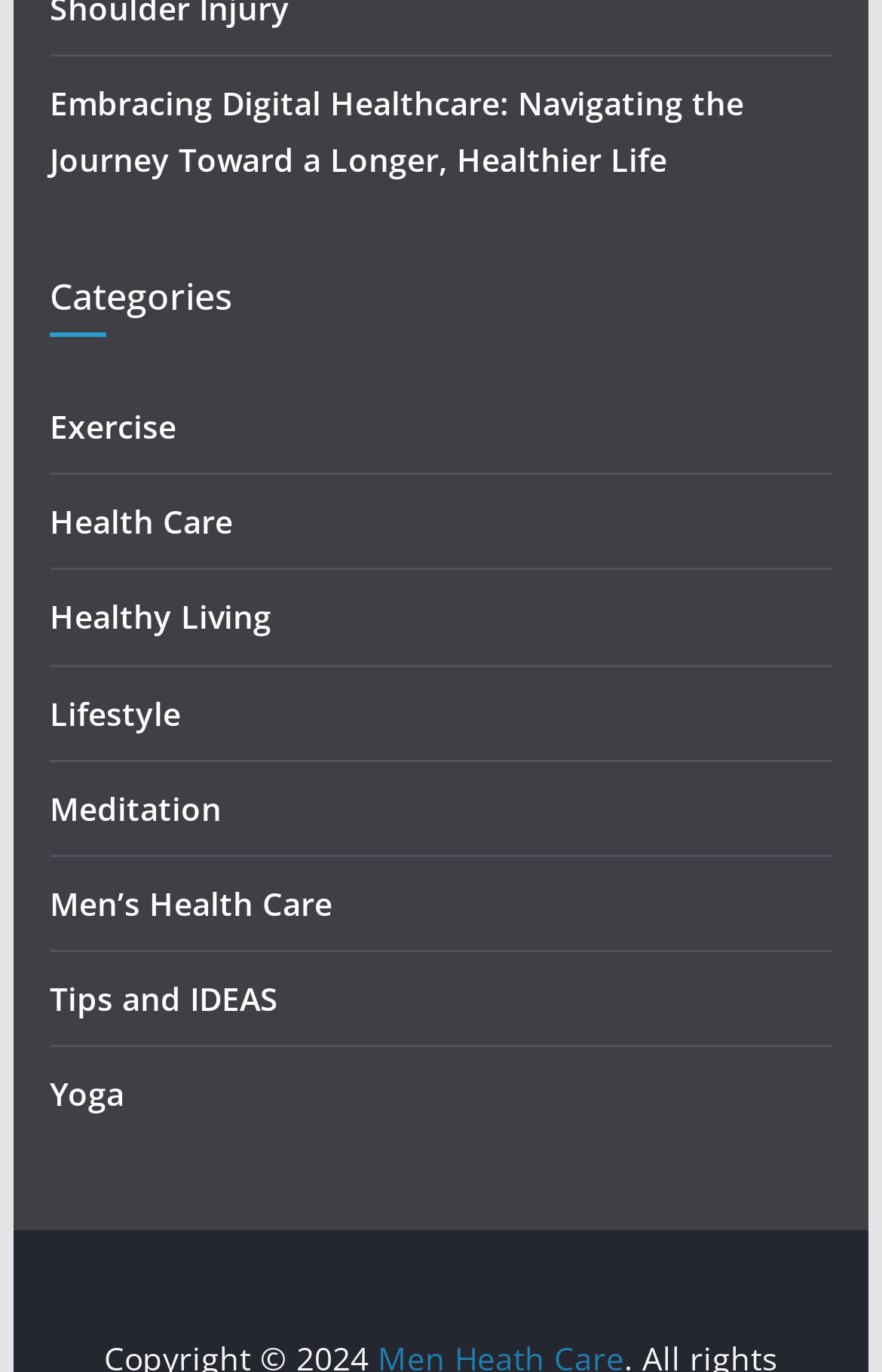Locate the bounding box coordinates of the area where you should click to accomplish the instruction: "Navigate to the 'Health Care' category".

[0.056, 0.365, 0.264, 0.396]